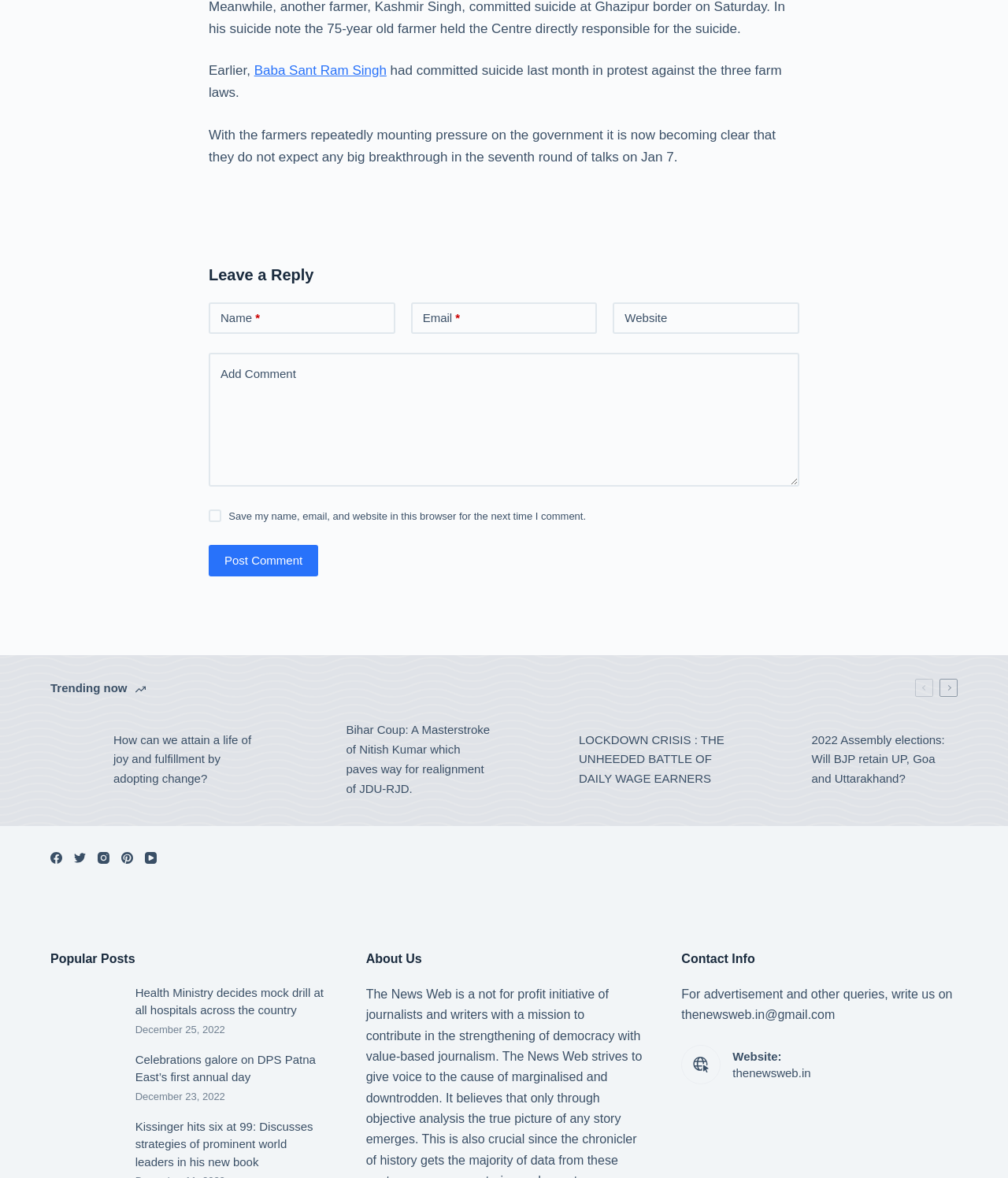What is the purpose of the section labeled 'Trending now'?
Using the image provided, answer with just one word or phrase.

To show popular articles